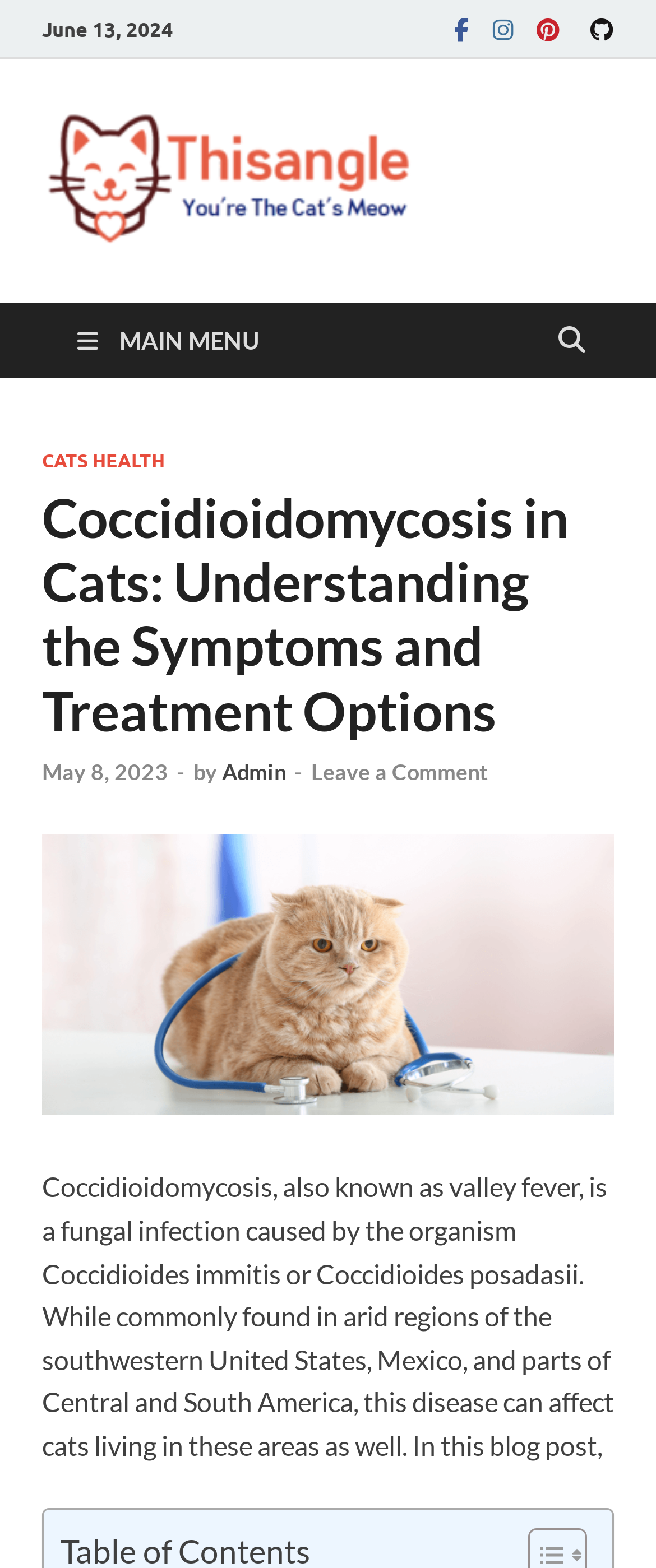What is the name of the fungal infection discussed in the article?
Answer with a single word or phrase, using the screenshot for reference.

Coccidioidomycosis